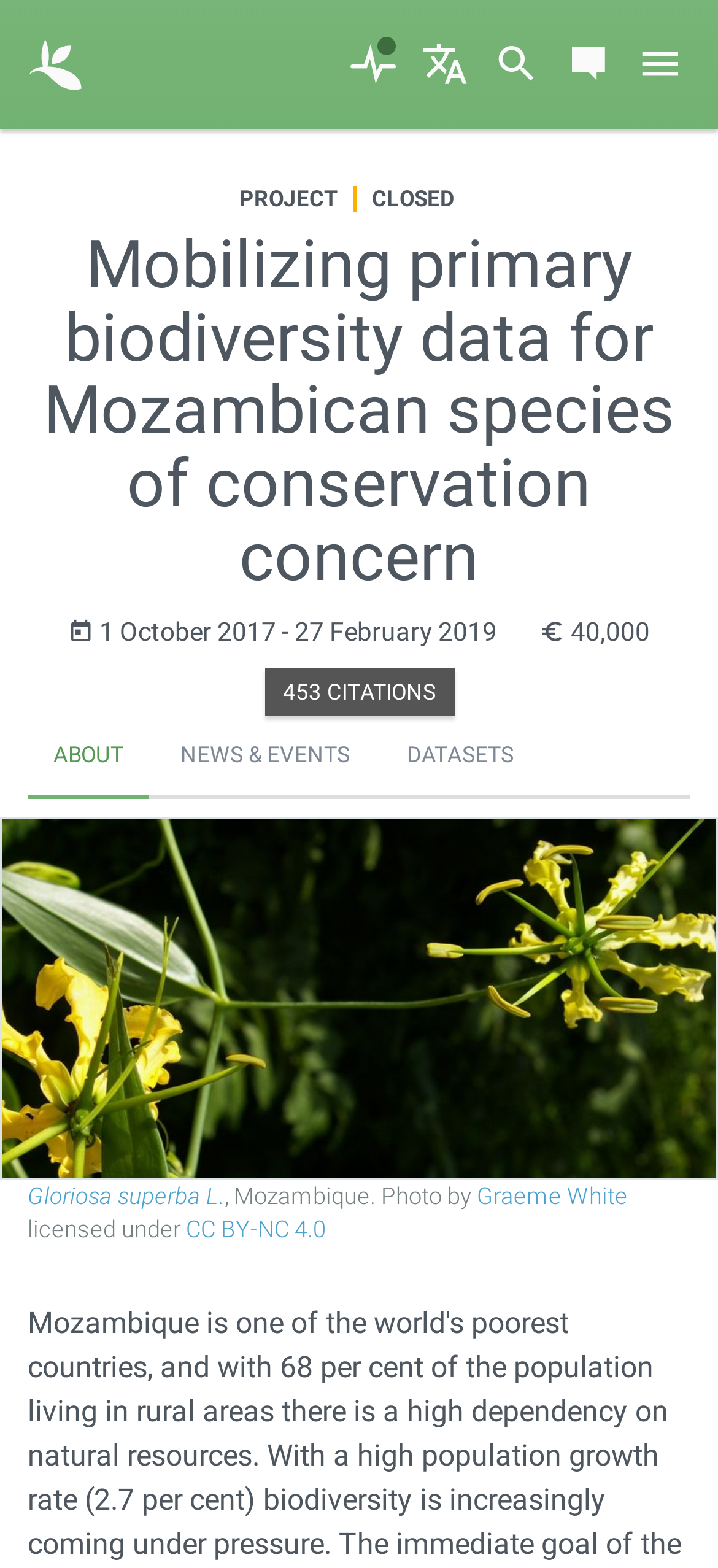Please mark the bounding box coordinates of the area that should be clicked to carry out the instruction: "Click the PROJECT link".

[0.333, 0.119, 0.469, 0.135]